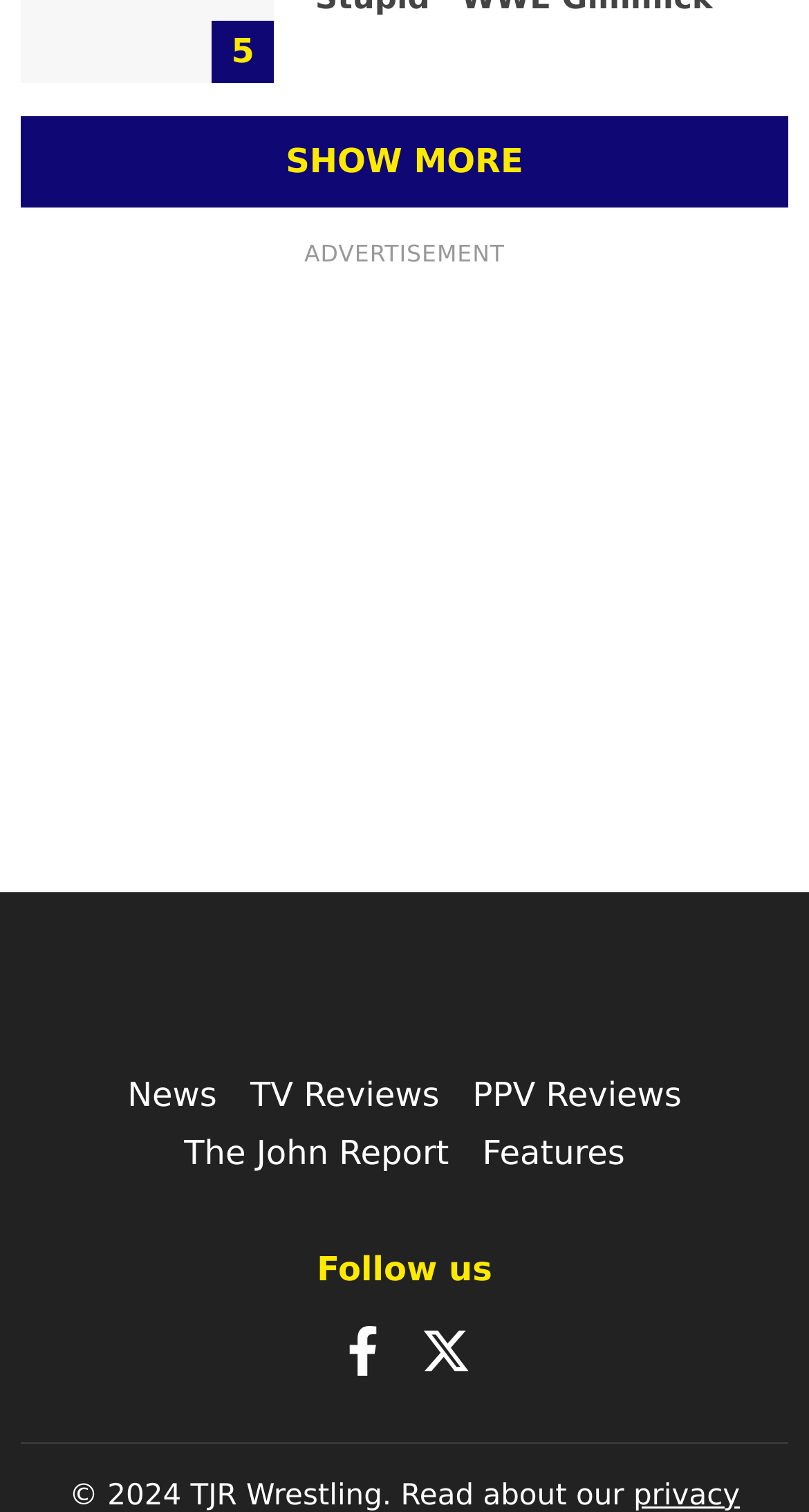Give the bounding box coordinates for the element described as: "The John Report".

[0.227, 0.749, 0.555, 0.775]